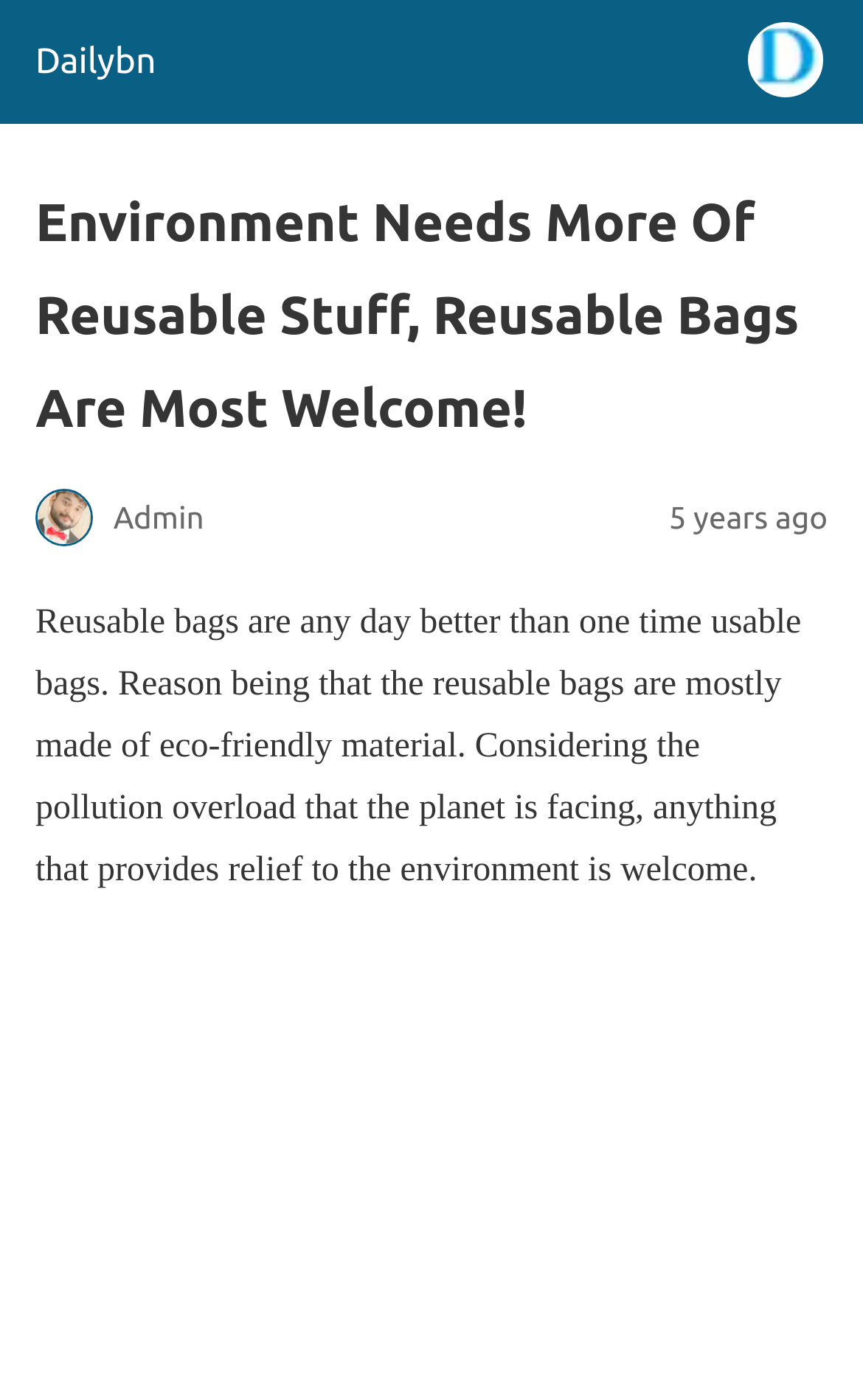Describe the webpage meticulously, covering all significant aspects.

The webpage is about the importance of reusable bags for the environment. At the top left corner, there is a site icon link with the text "Site icon Dailybn" and an image of the site icon. Next to it, there is a header section that spans almost the entire width of the page. Within the header, the main title "Environment Needs More Of Reusable Stuff, Reusable Bags Are Most Welcome!" is prominently displayed. Below the title, there is a small image of an admin icon and a timestamp that indicates the article was posted "5 years ago".

Below the header section, there is a block of text that summarizes the article. The text explains that reusable bags are better than one-time usable bags because they are made of eco-friendly materials, which can help reduce pollution and provide relief to the environment. This text block takes up most of the page's width and is positioned near the top half of the page.